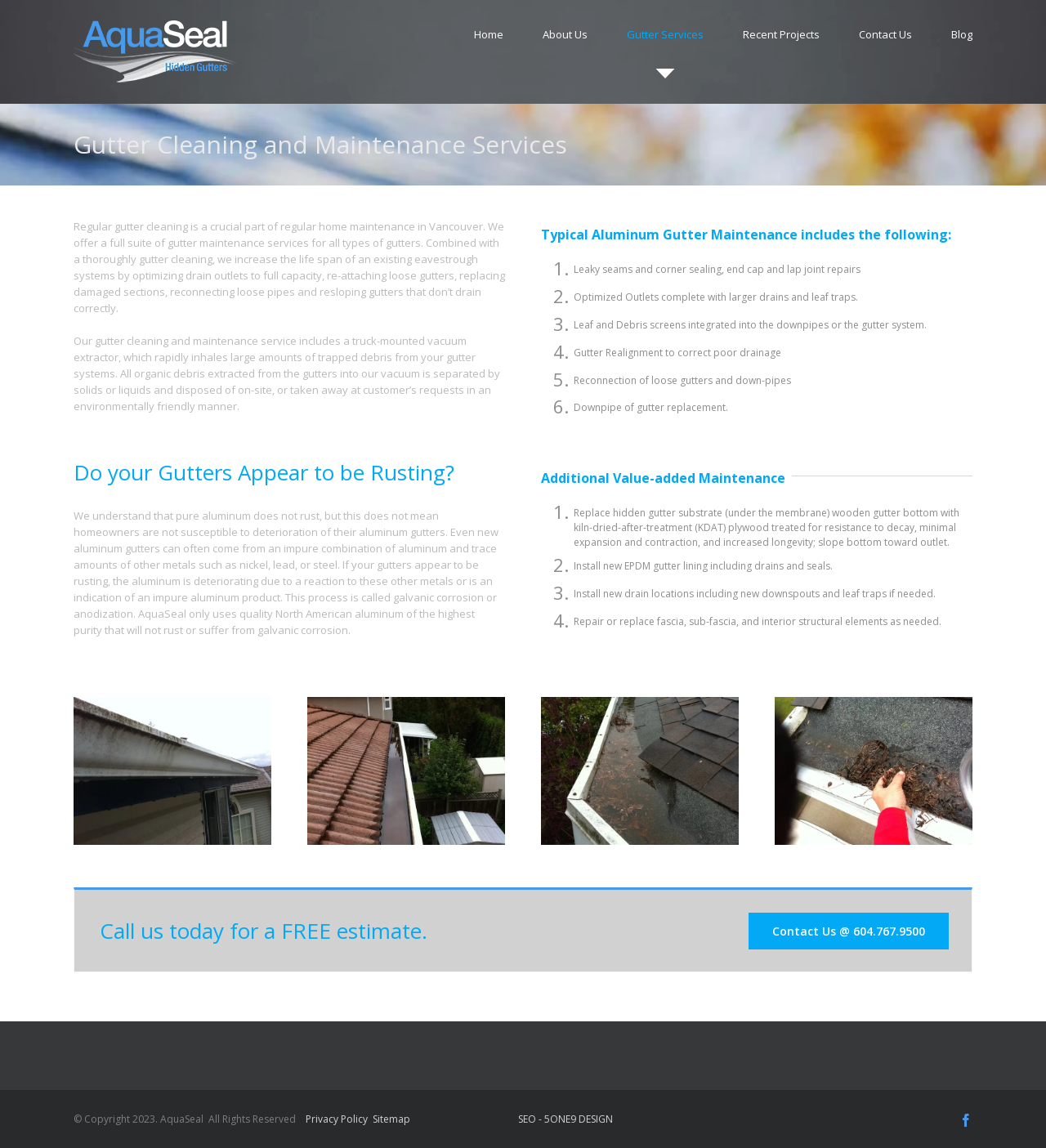Provide a short answer to the following question with just one word or phrase: What is the phone number to contact for a free estimate?

604.767.9500